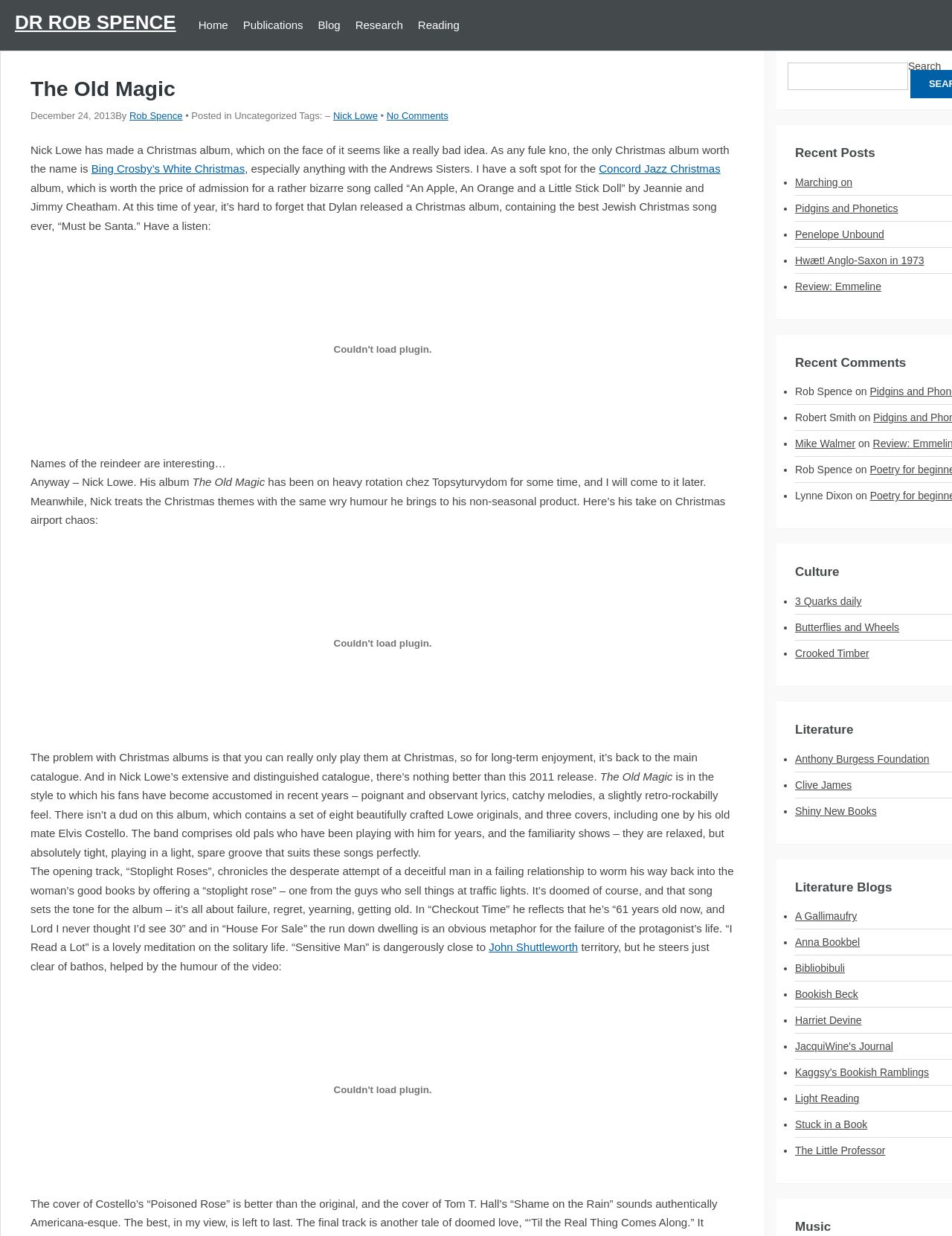Provide an in-depth caption for the elements present on the webpage.

The webpage is about Dr. Rob Spence, with a heading "DR ROB SPENCE" at the top. Below the heading, there are five links: "Home", "Publications", "Blog", "Research", and "Reading". 

The main content of the webpage is a blog post titled "The Old Magic" with a date "December 24, 2013" and author "Rob Spence". The post discusses Nick Lowe's Christmas album and his non-seasonal music. The text is divided into several paragraphs, with some links to other websites and songs. There are also three embedded objects, likely audio or video players, but they are disabled.

On the right side of the webpage, there is a search box with a label "Search". Below the search box, there is a list of links to other blog posts, including "Marching on", "Pidgins and Phonetics", and "Hwæt! Anglo-Saxon in 1973". There are also links to other authors, such as Robert Smith, Mike Walmer, and Lynne Dixon. 

At the bottom of the webpage, there are links to other websites, including "3 Quarks daily", "Butterflies and Wheels", and "Crooked Timber".